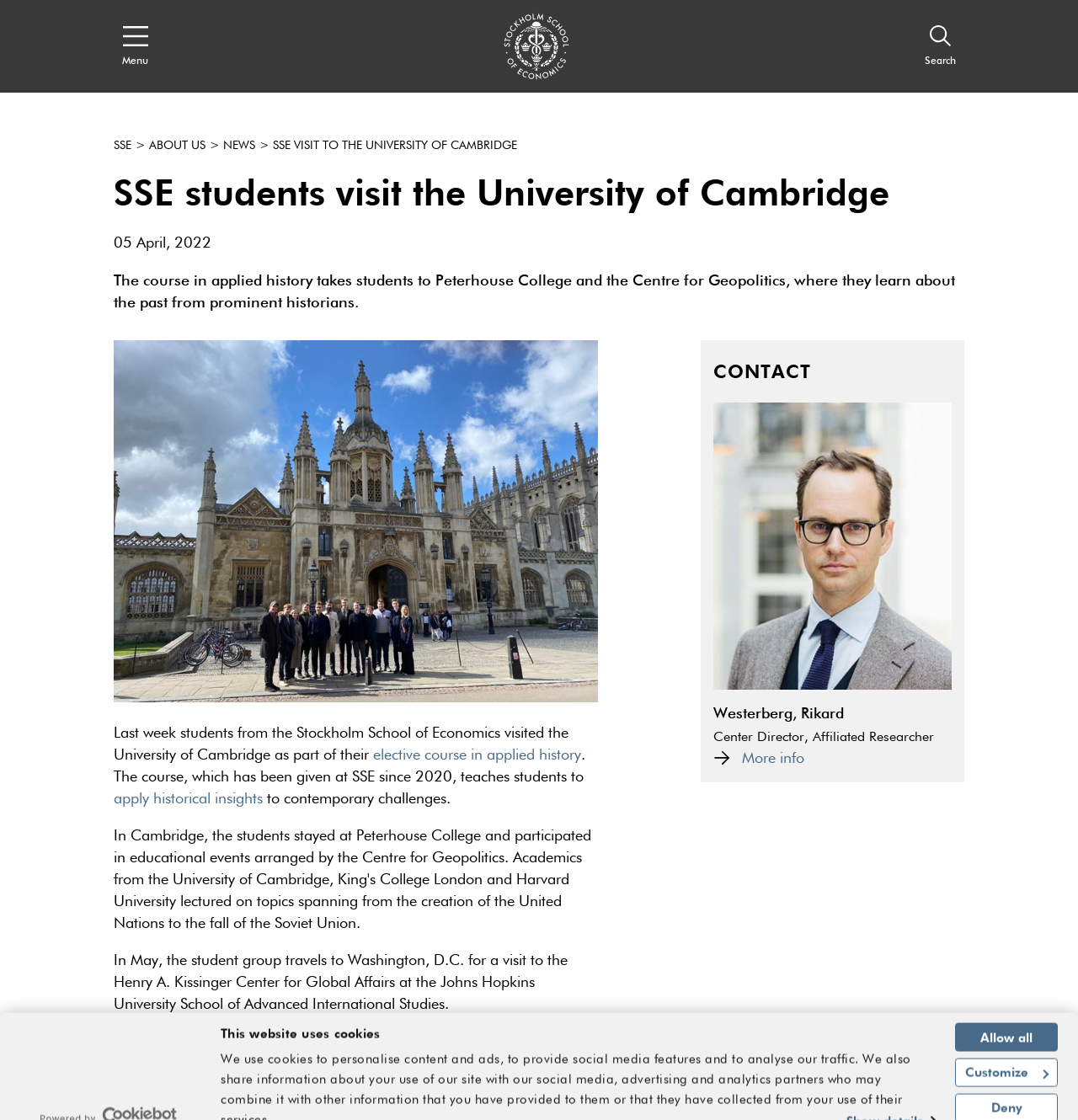Find the bounding box coordinates for the HTML element specified by: "2020".

[0.24, 0.943, 0.274, 0.956]